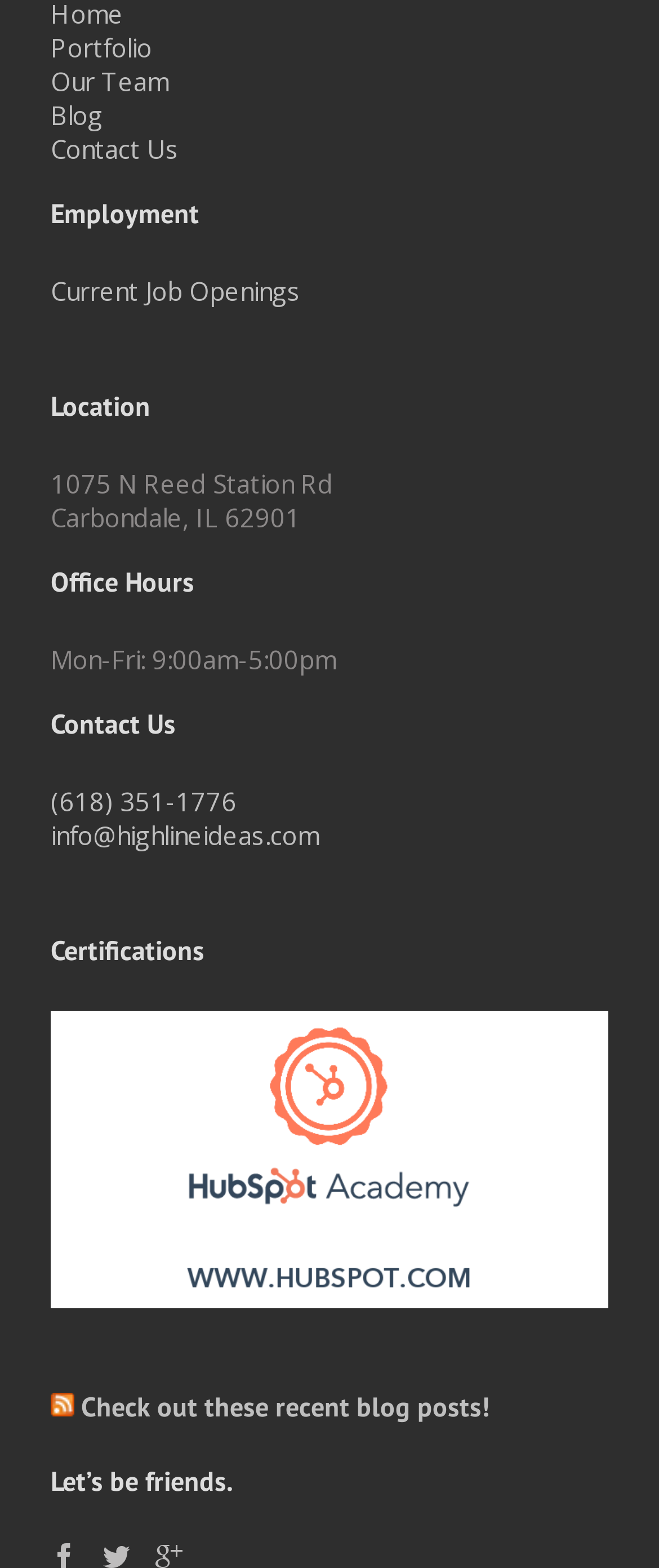Respond to the following question with a brief word or phrase:
What is the phone number?

(618) 351-1776